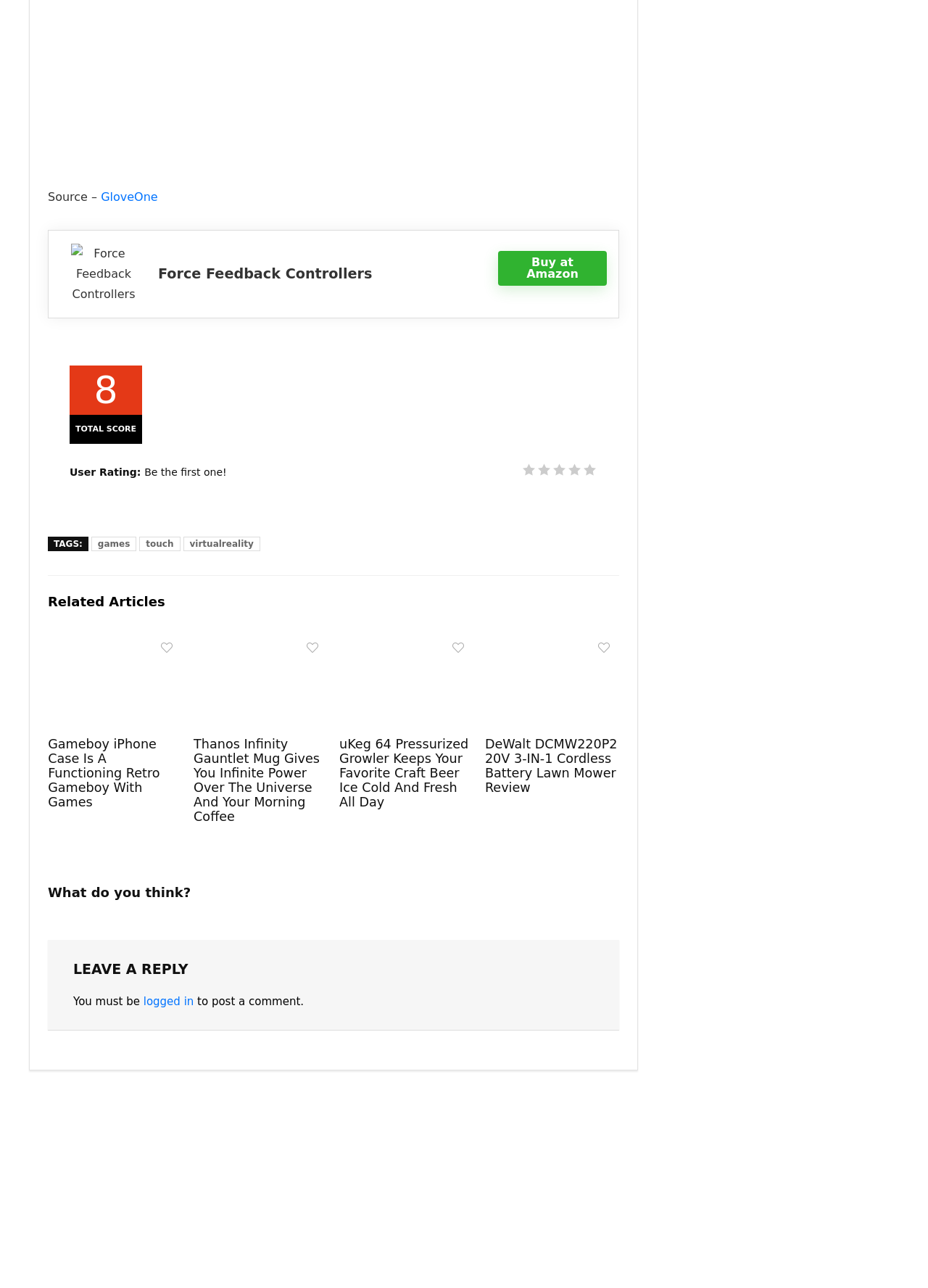What is the user rating of the product?
From the details in the image, provide a complete and detailed answer to the question.

I found the answer by looking at the static text 'User Rating:' and the text next to it, which is 'Be the first one!', indicating that there is no user rating yet.